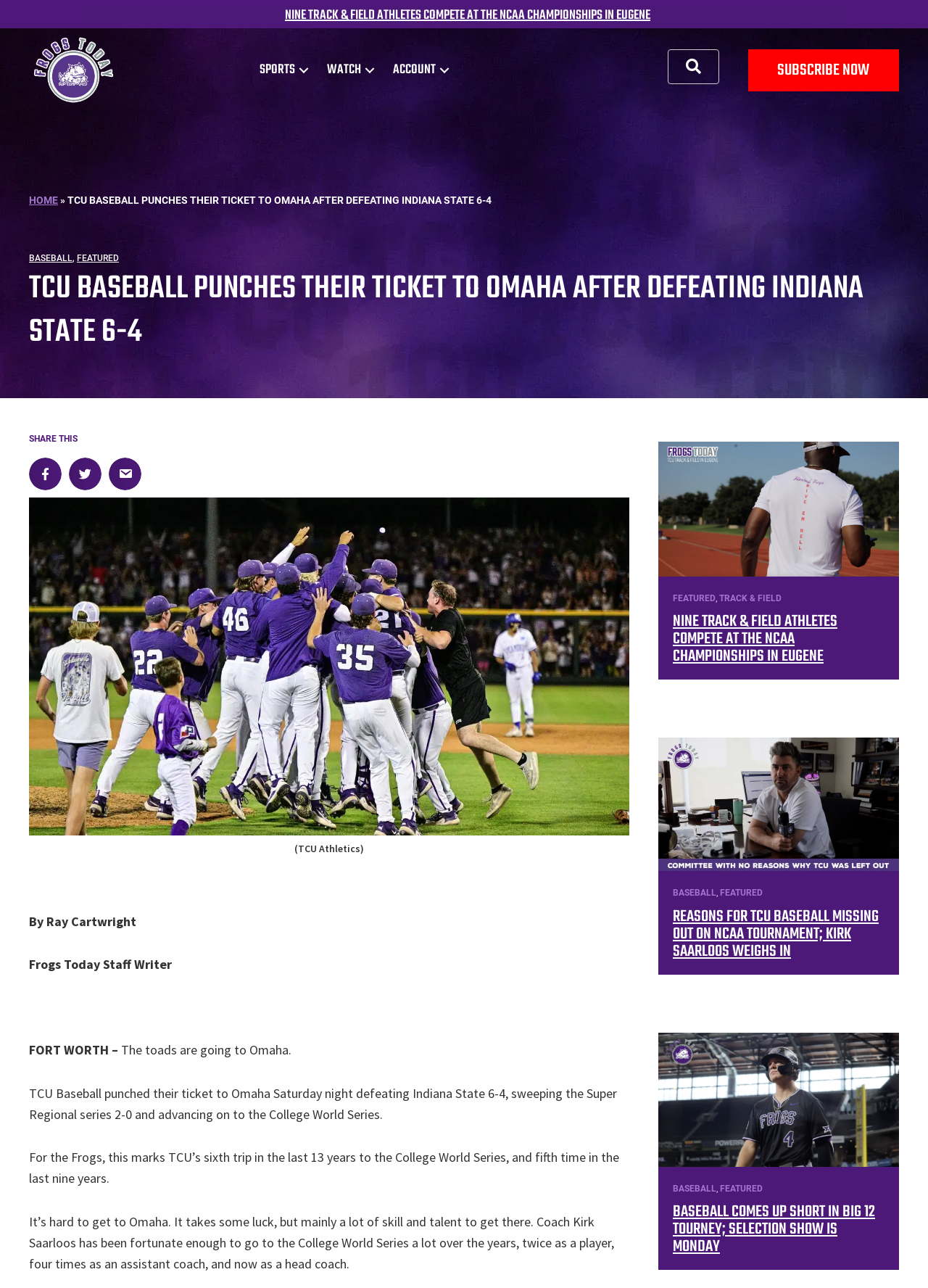What is the name of the coach mentioned in the article?
Using the image provided, answer with just one word or phrase.

Kirk Saarloos